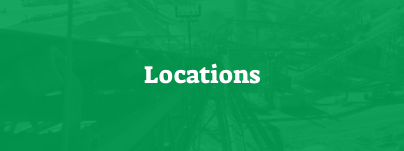What is the industrial setting related to?
Using the details from the image, give an elaborate explanation to answer the question.

The industrial setting depicted in the background is likely related to the company's offerings in precast concrete products, which suggests that the company is involved in the construction or manufacturing industry.